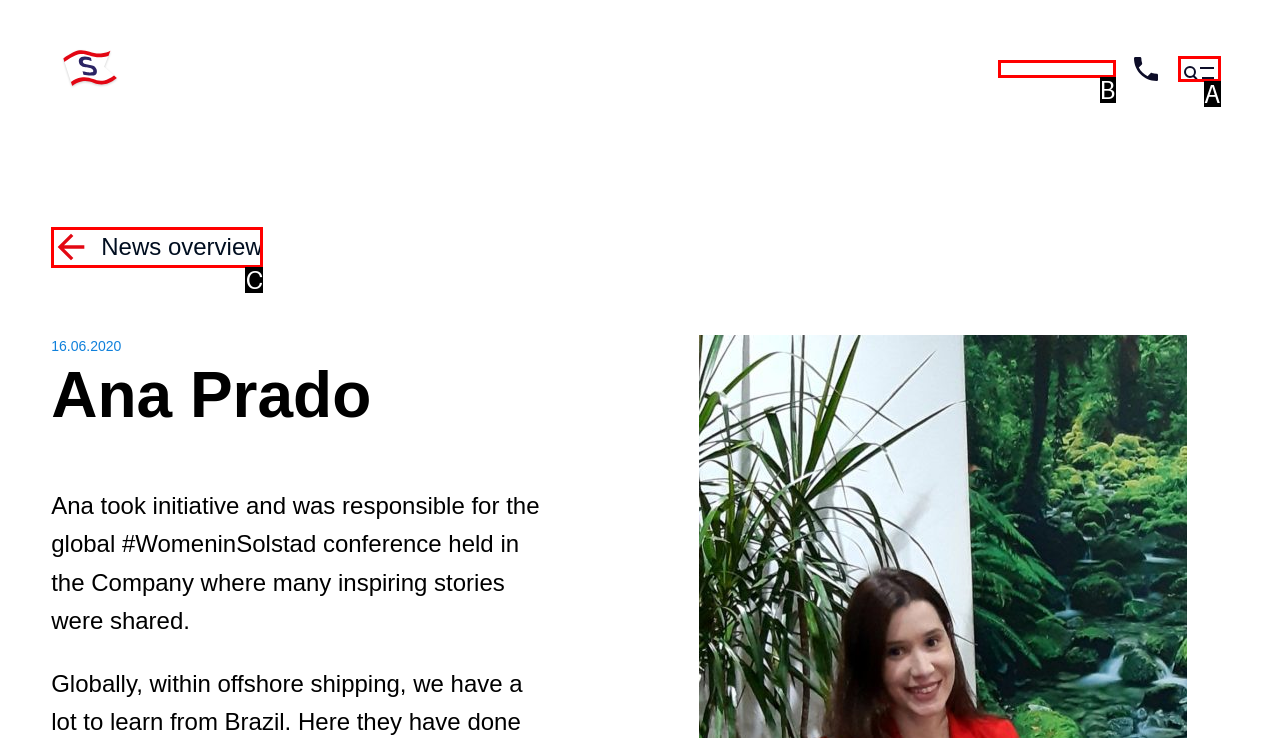Based on the description: site-menu Created with Sketch. Menu, identify the matching lettered UI element.
Answer by indicating the letter from the choices.

A